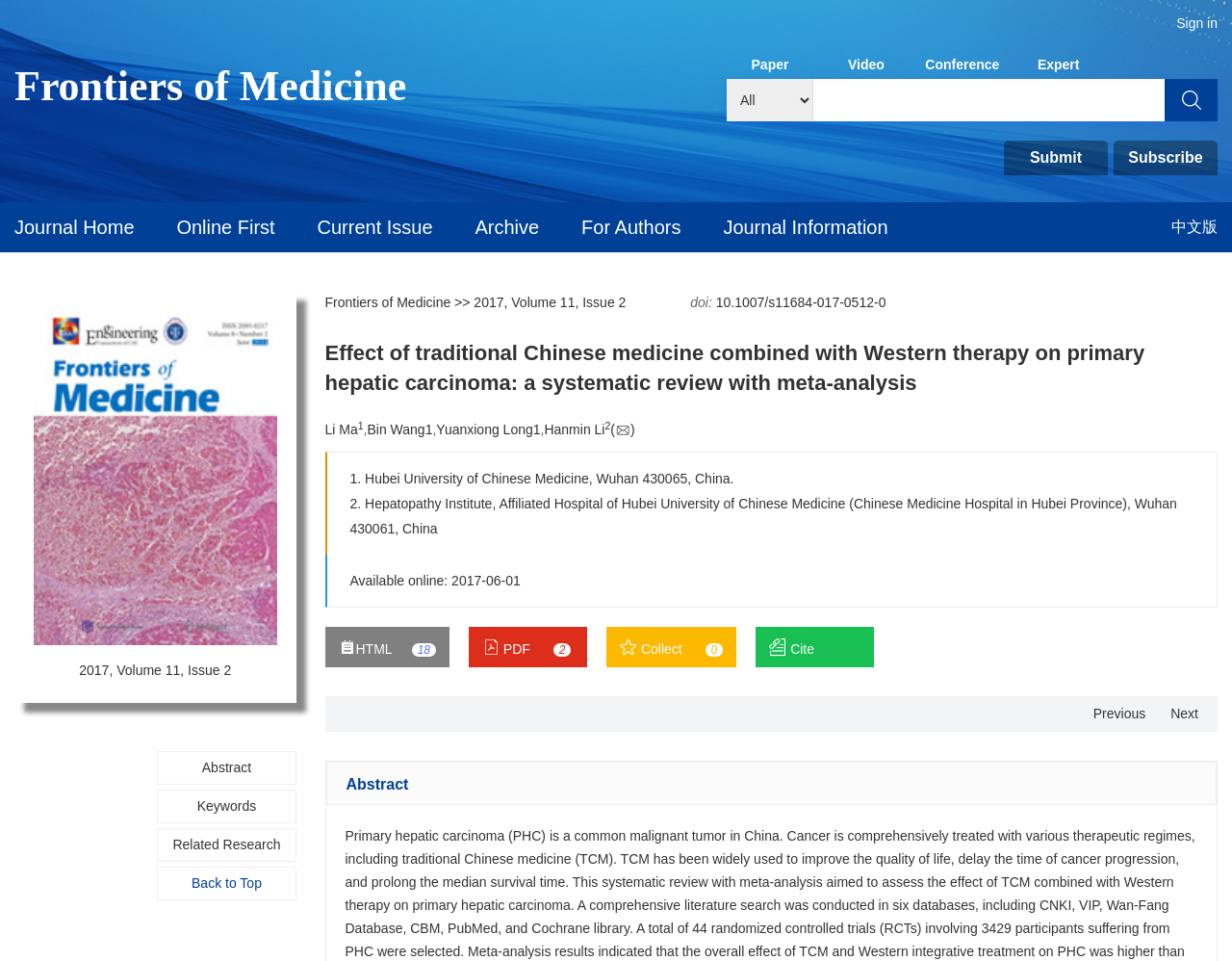What is the name of the journal?
Refer to the image and provide a one-word or short phrase answer.

Frontiers of Medicine